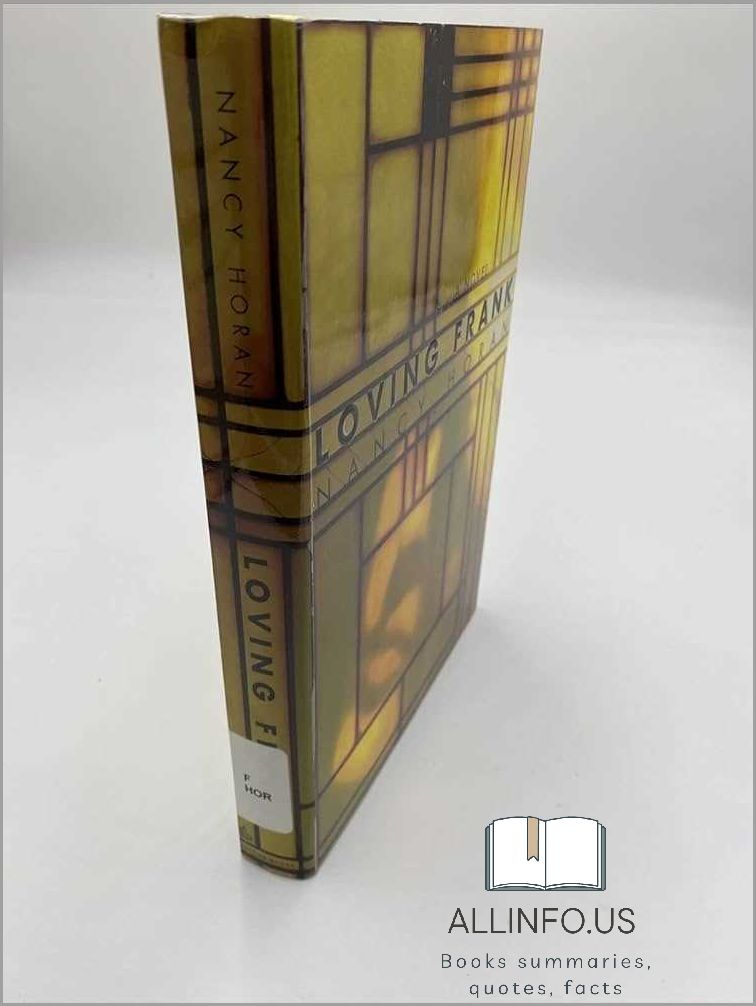Offer an in-depth caption for the image presented.

The image showcases the book "Loving Frank" by Nancy Horan, presented with a captivating cover design that features a stained glass motif in warm hues. The spine of the book is prominently labeled with the title "Loving Frank" and the author's name "Nancy Horan," while a library label at the bottom indicates its classification as "F HOR." This novel delves into the complex and intriguing story surrounding the life of Frank Lloyd Wright, sparking discussions around the intertwining of historical fact and fiction. Accompanying the book is a subtle logo at the bottom denoting "ALLINFO.US," a resource for book summaries and literary facts. The image captures the book in a way that highlights its design and allure, making it an appealing choice for readers interested in a blend of narrative and historical exploration.